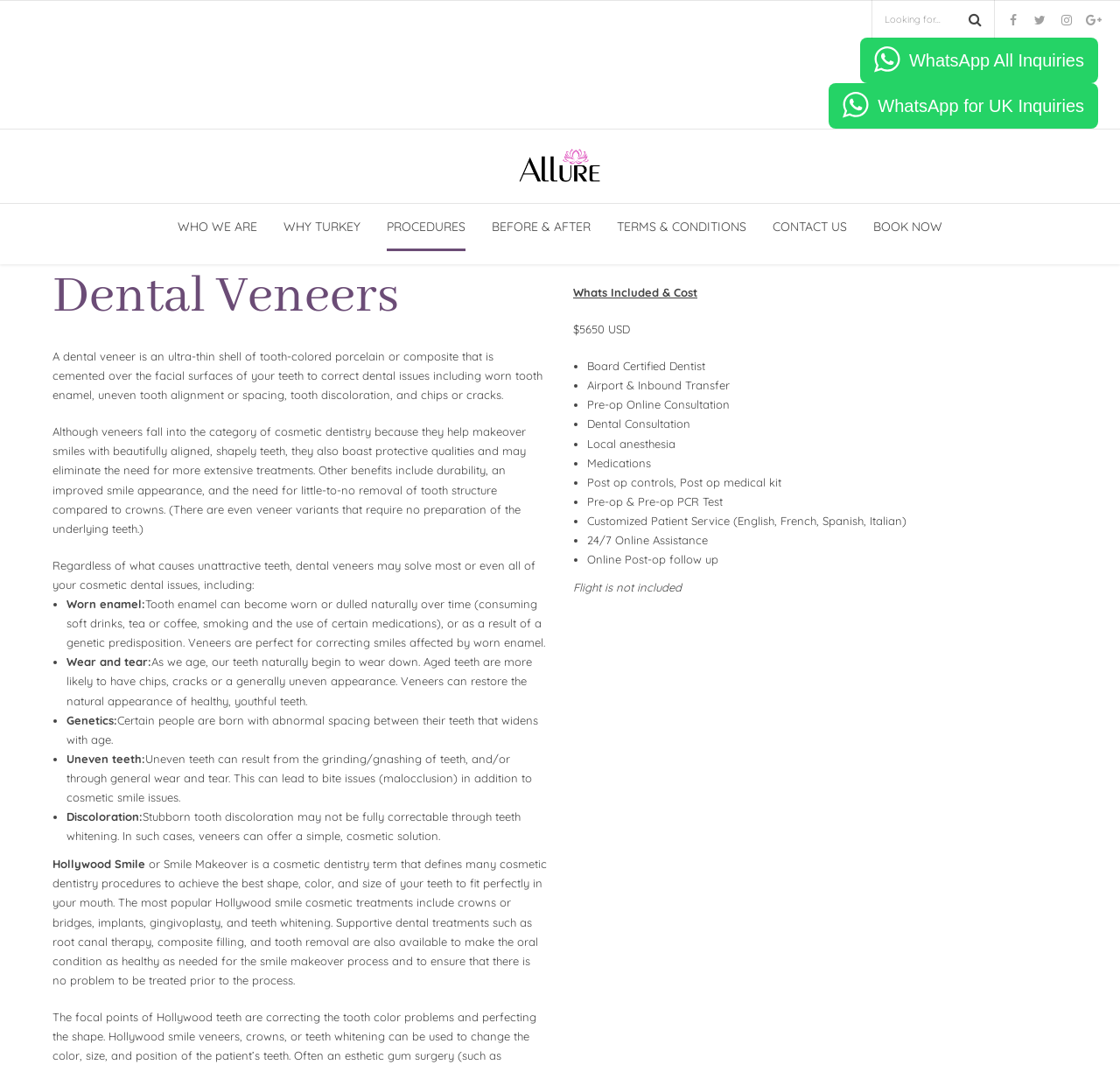Specify the bounding box coordinates (top-left x, top-left y, bottom-right x, bottom-right y) of the UI element in the screenshot that matches this description: WhatsApp All Inquiries

[0.768, 0.035, 0.98, 0.078]